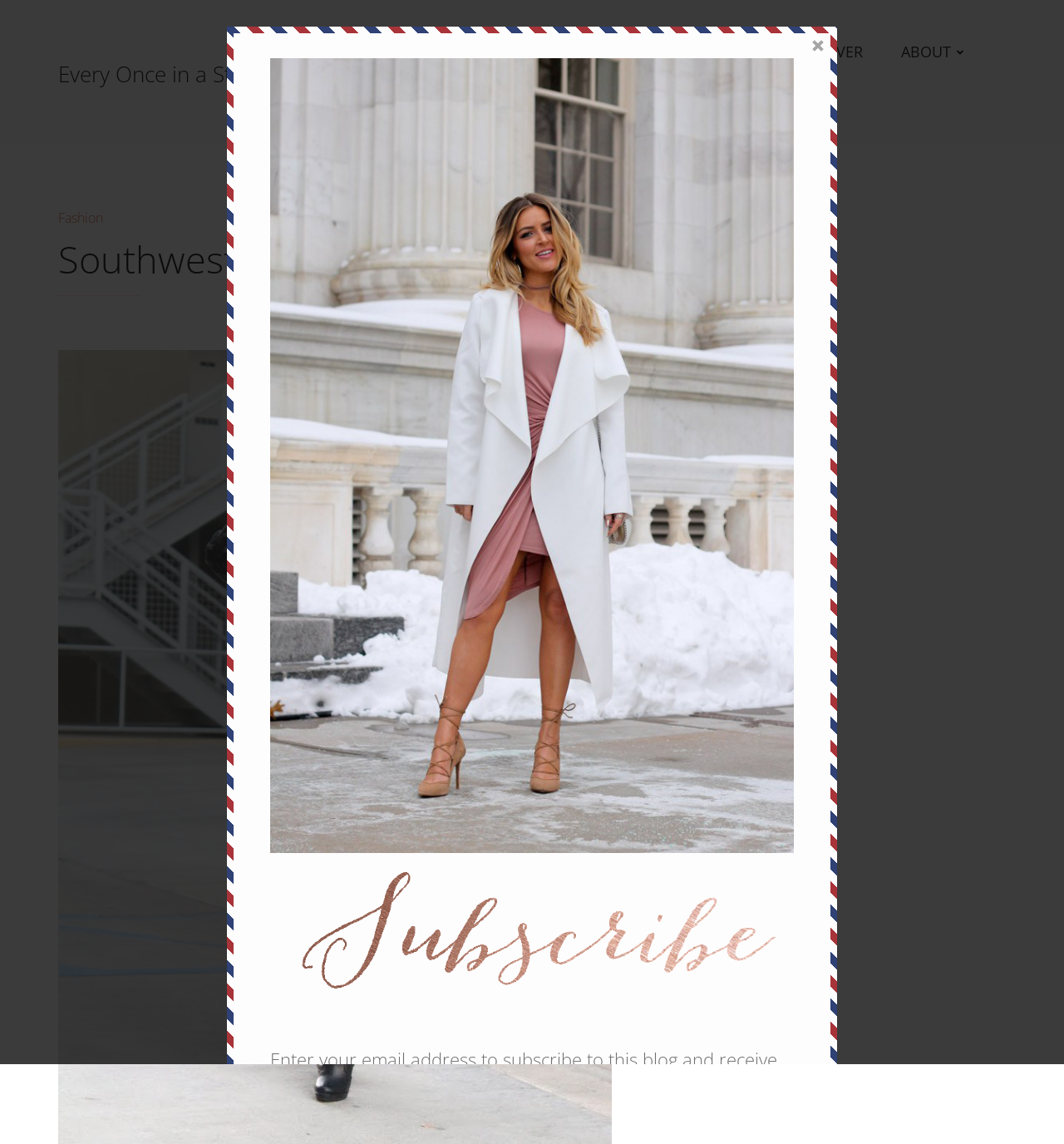Provide the bounding box coordinates of the section that needs to be clicked to accomplish the following instruction: "Contact the blogger."

[0.669, 0.065, 0.768, 0.104]